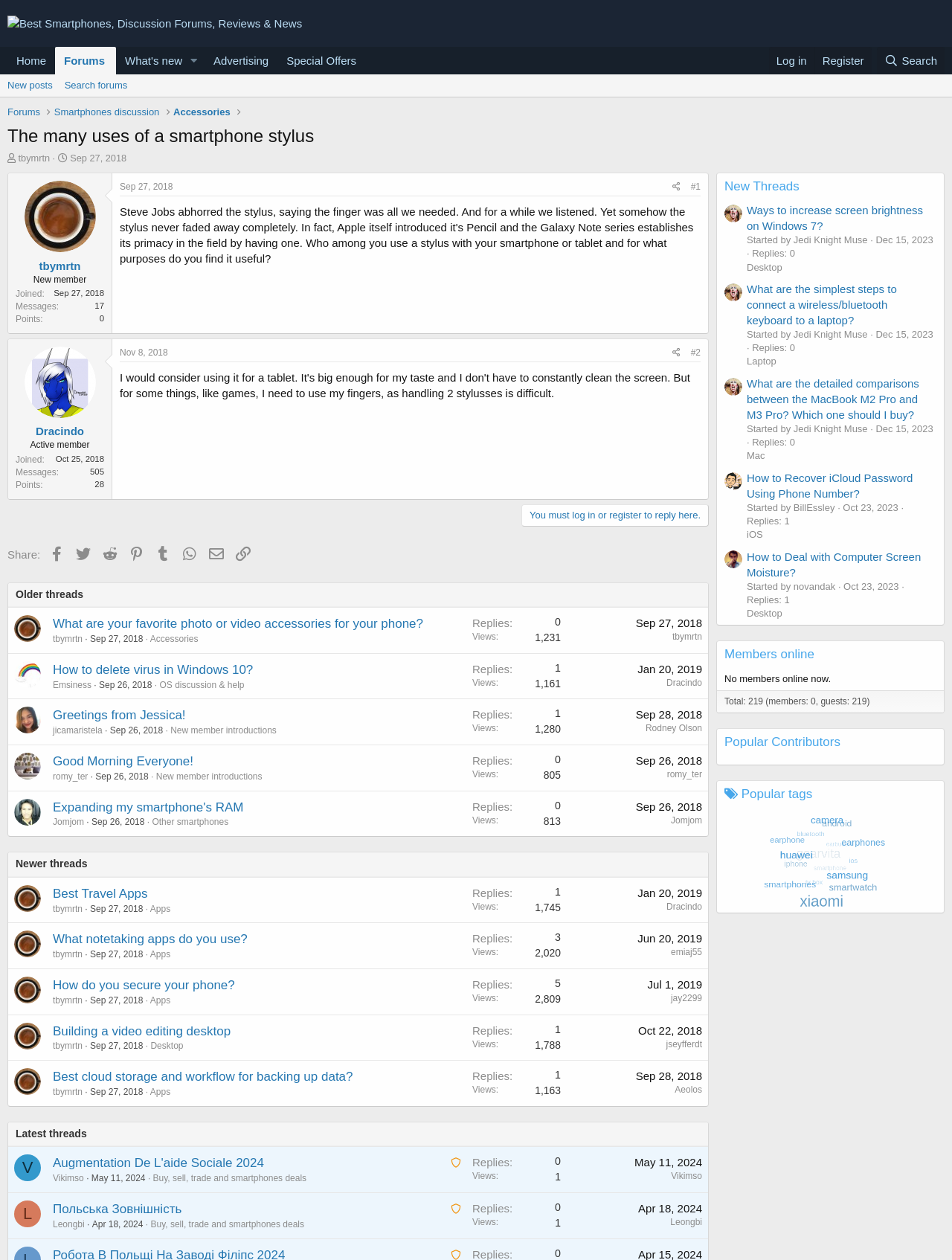Please determine the bounding box coordinates of the section I need to click to accomplish this instruction: "Click on the 'Log in' link".

[0.808, 0.037, 0.855, 0.059]